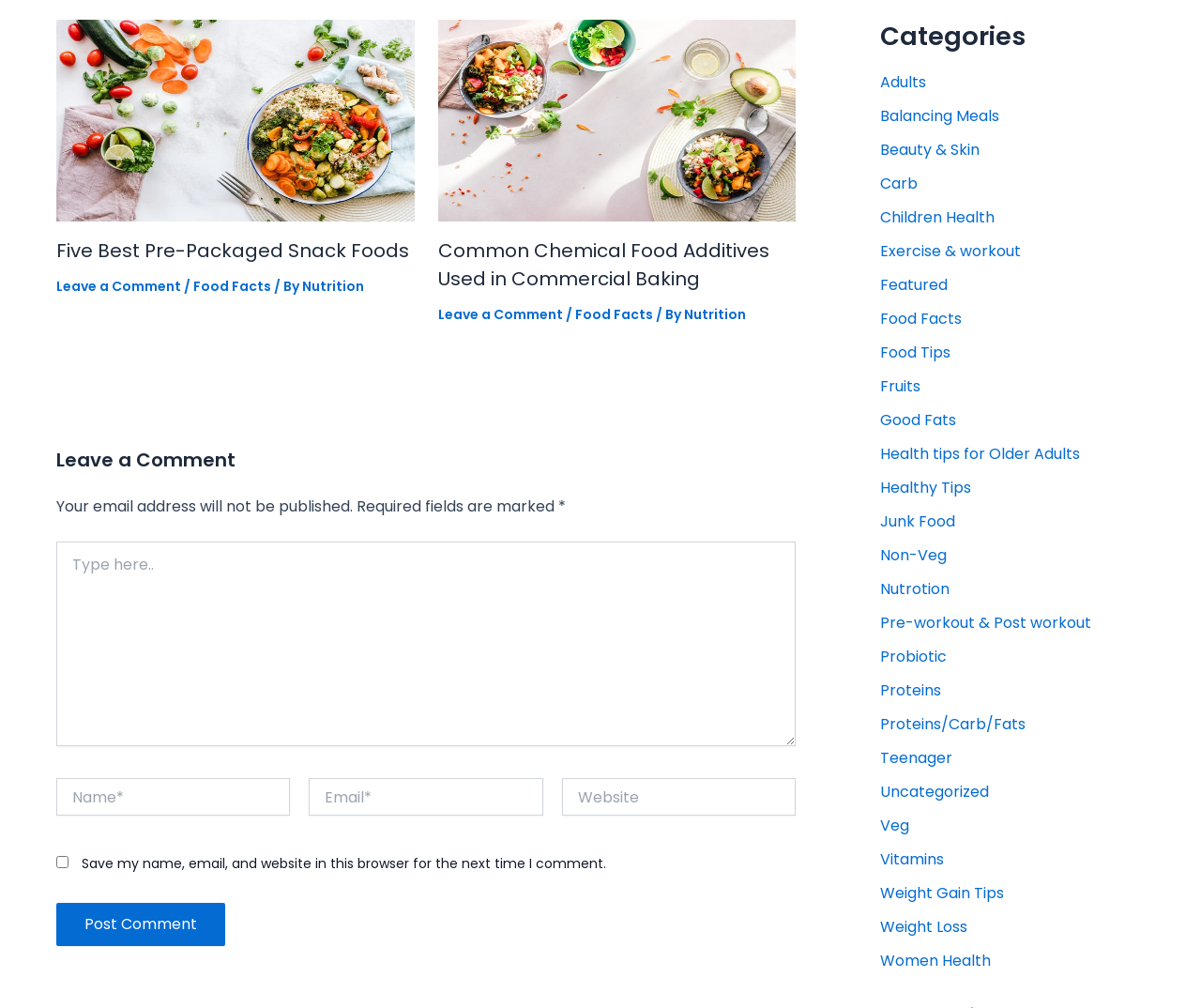Could you specify the bounding box coordinates for the clickable section to complete the following instruction: "Click on the 'Food Facts' category"?

[0.479, 0.302, 0.543, 0.321]